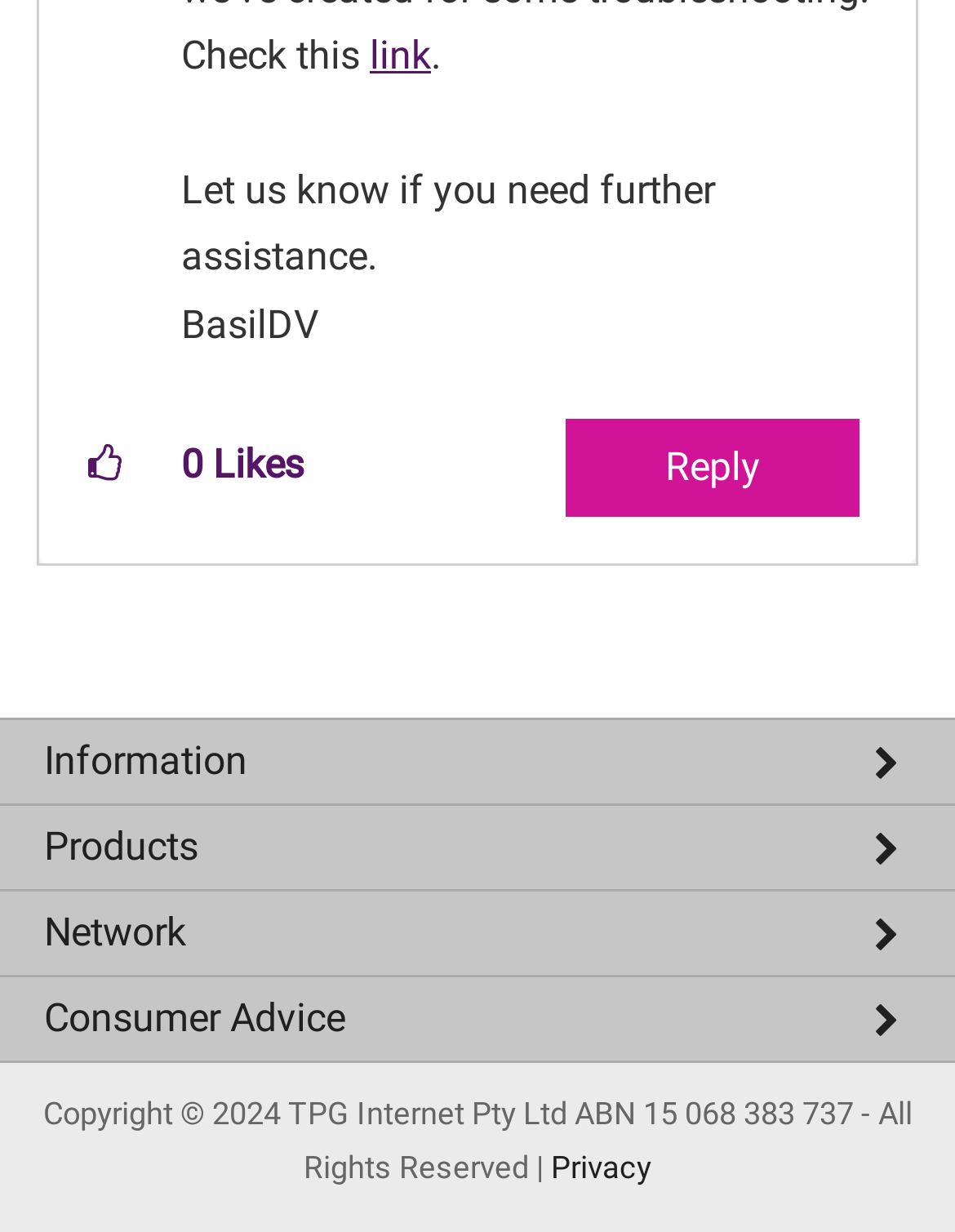Please answer the following question using a single word or phrase: 
What is the text above the 'Reply' button?

Let us know if you need further assistance.